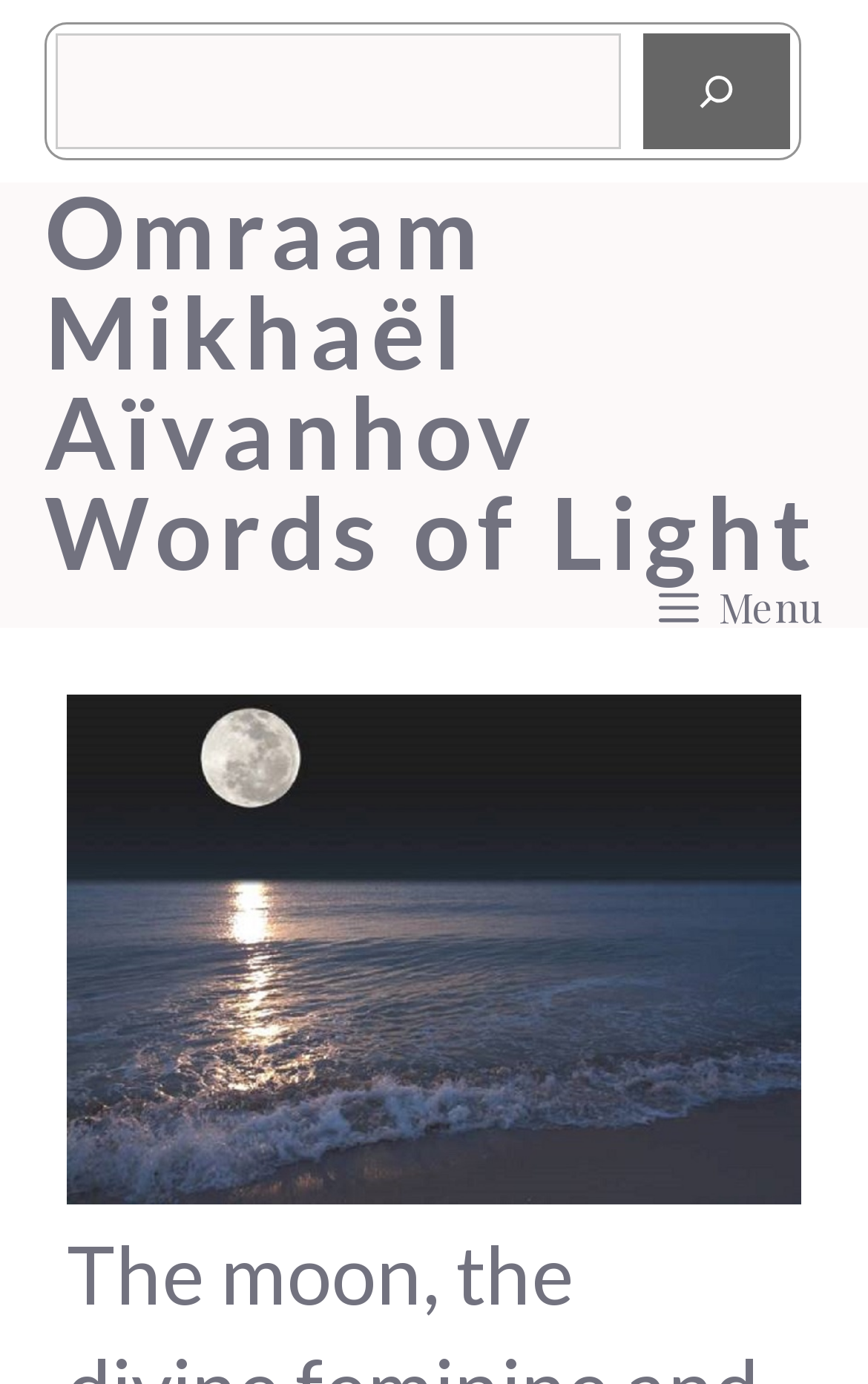Provide a one-word or short-phrase response to the question:
What is the function of the image inside the search button?

Decoration or icon